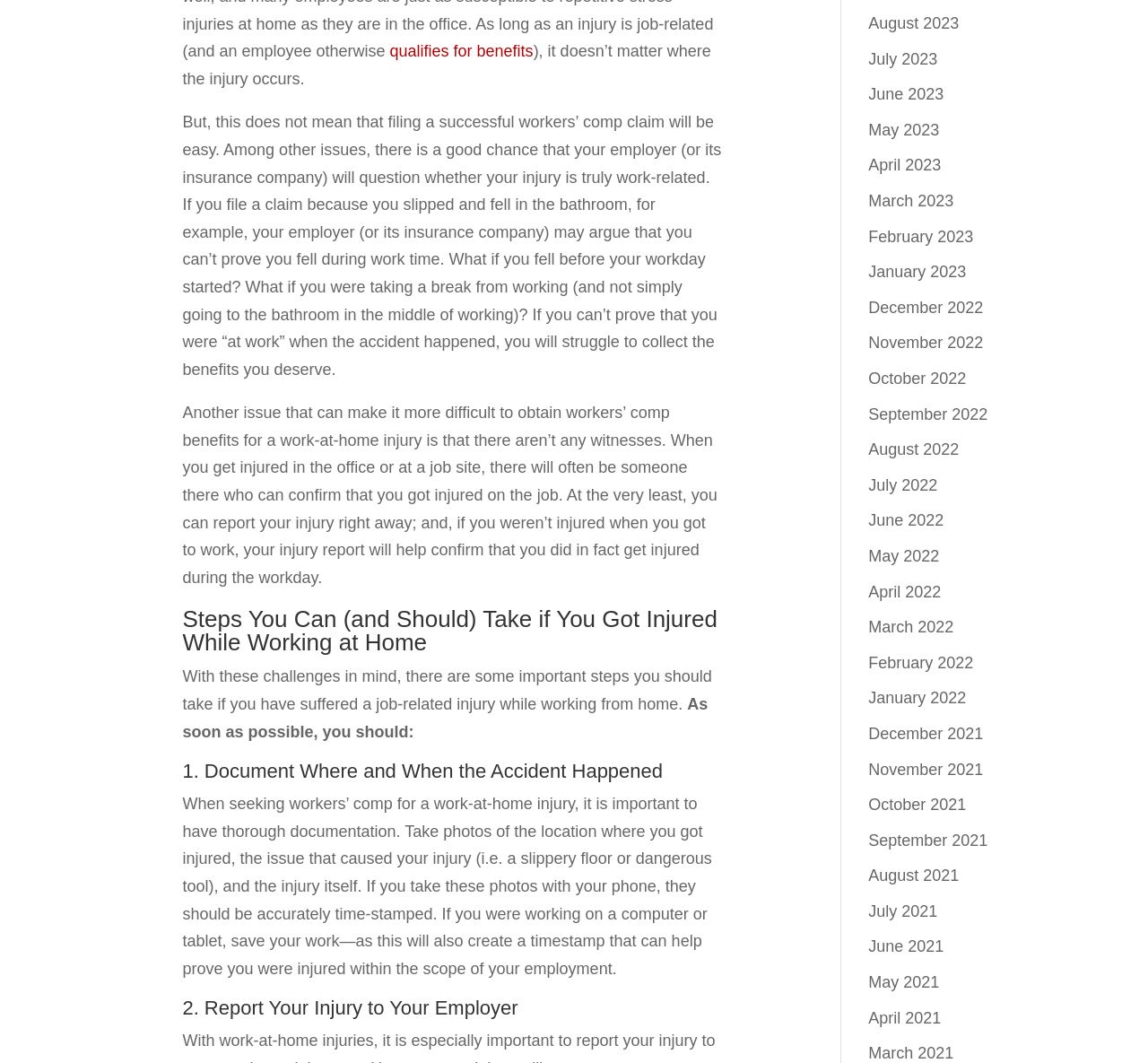Please determine the bounding box coordinates of the element to click on in order to accomplish the following task: "read 'Steps You Can (and Should) Take if You Got Injured While Working at Home'". Ensure the coordinates are four float numbers ranging from 0 to 1, i.e., [left, top, right, bottom].

[0.159, 0.572, 0.63, 0.624]